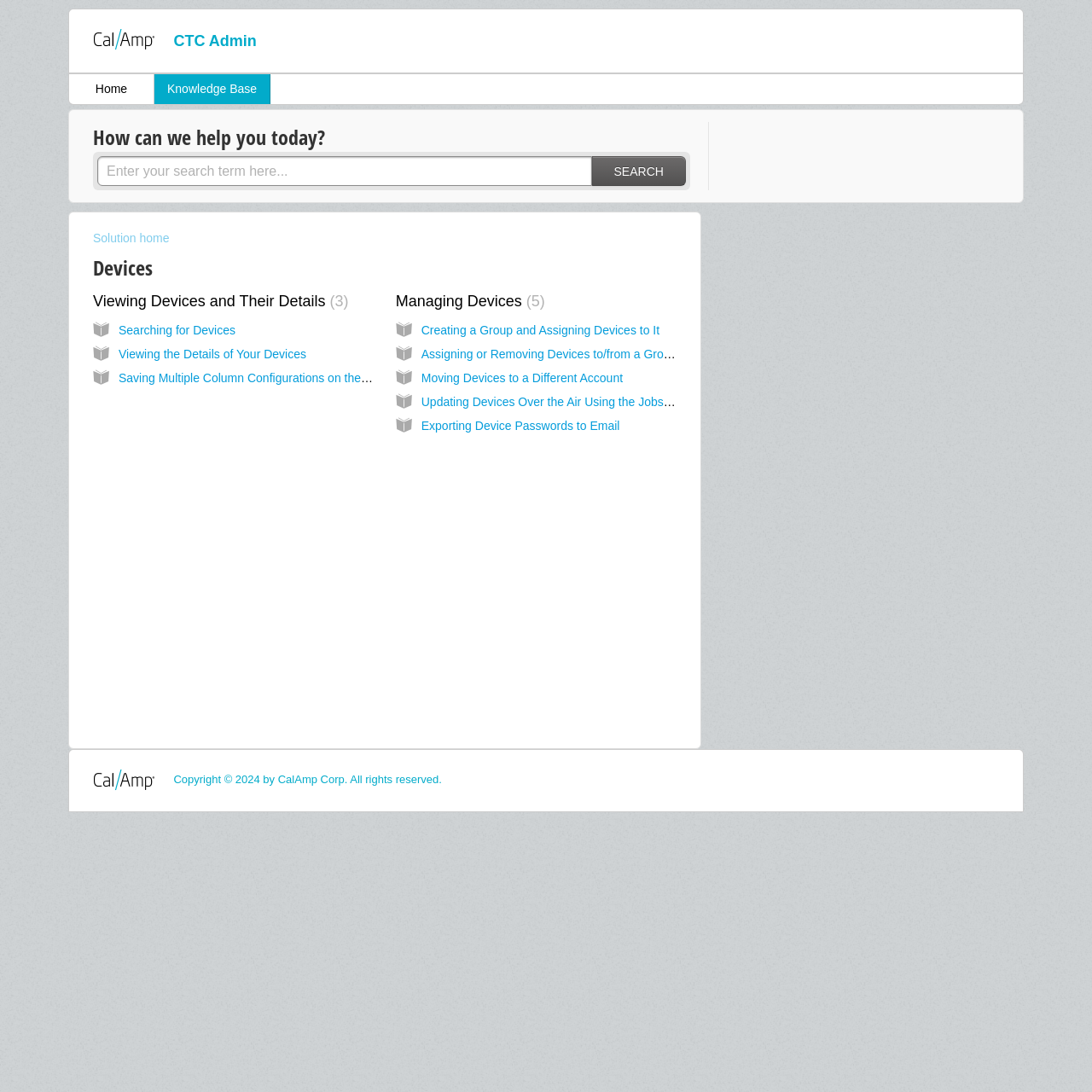What is the purpose of the textbox in the middle of the webpage?
Answer with a single word or phrase, using the screenshot for reference.

Search